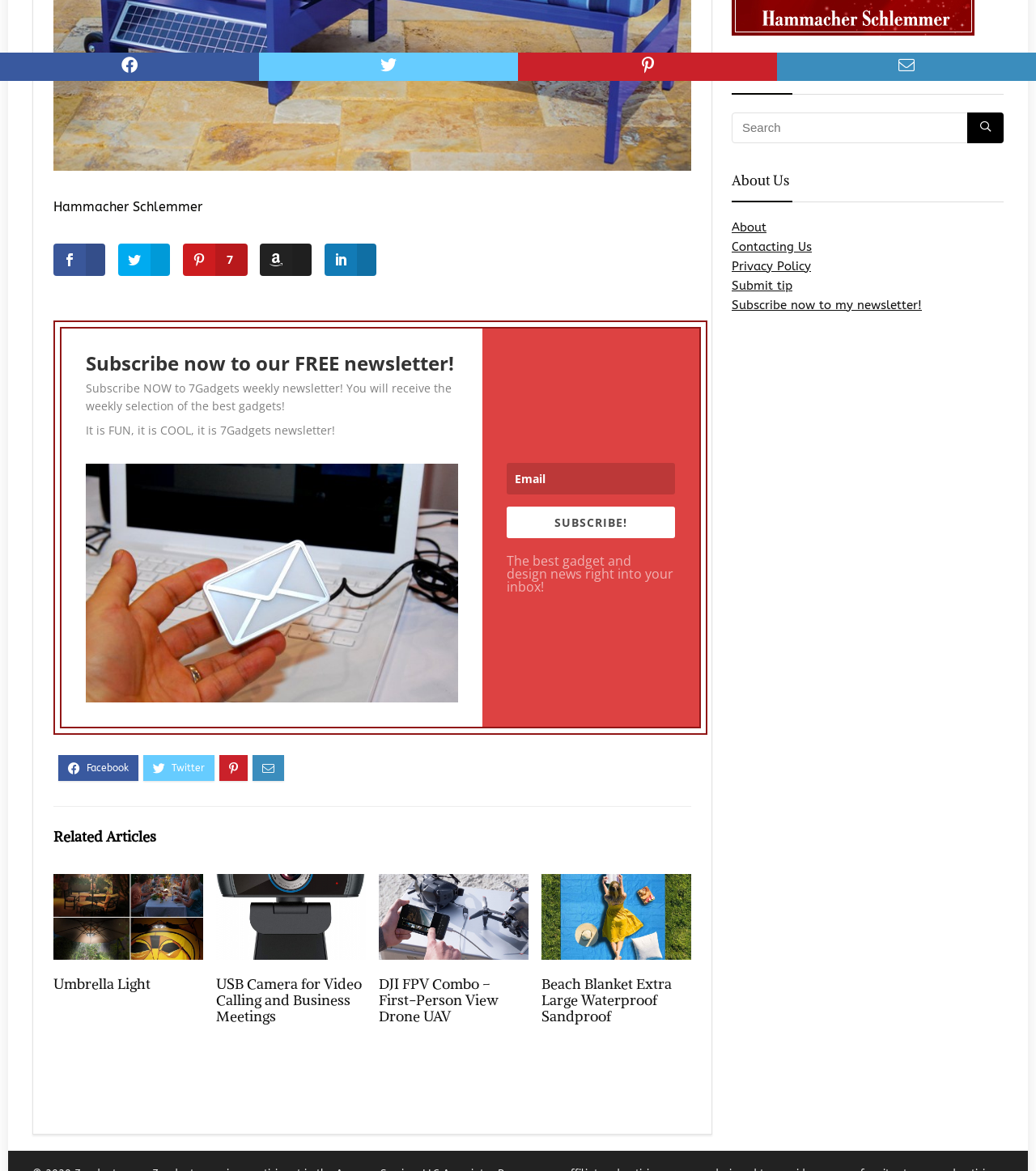Find the bounding box coordinates of the clickable area that will achieve the following instruction: "View product details of Jointech 4g Cargo Container Tracking Padlock".

None